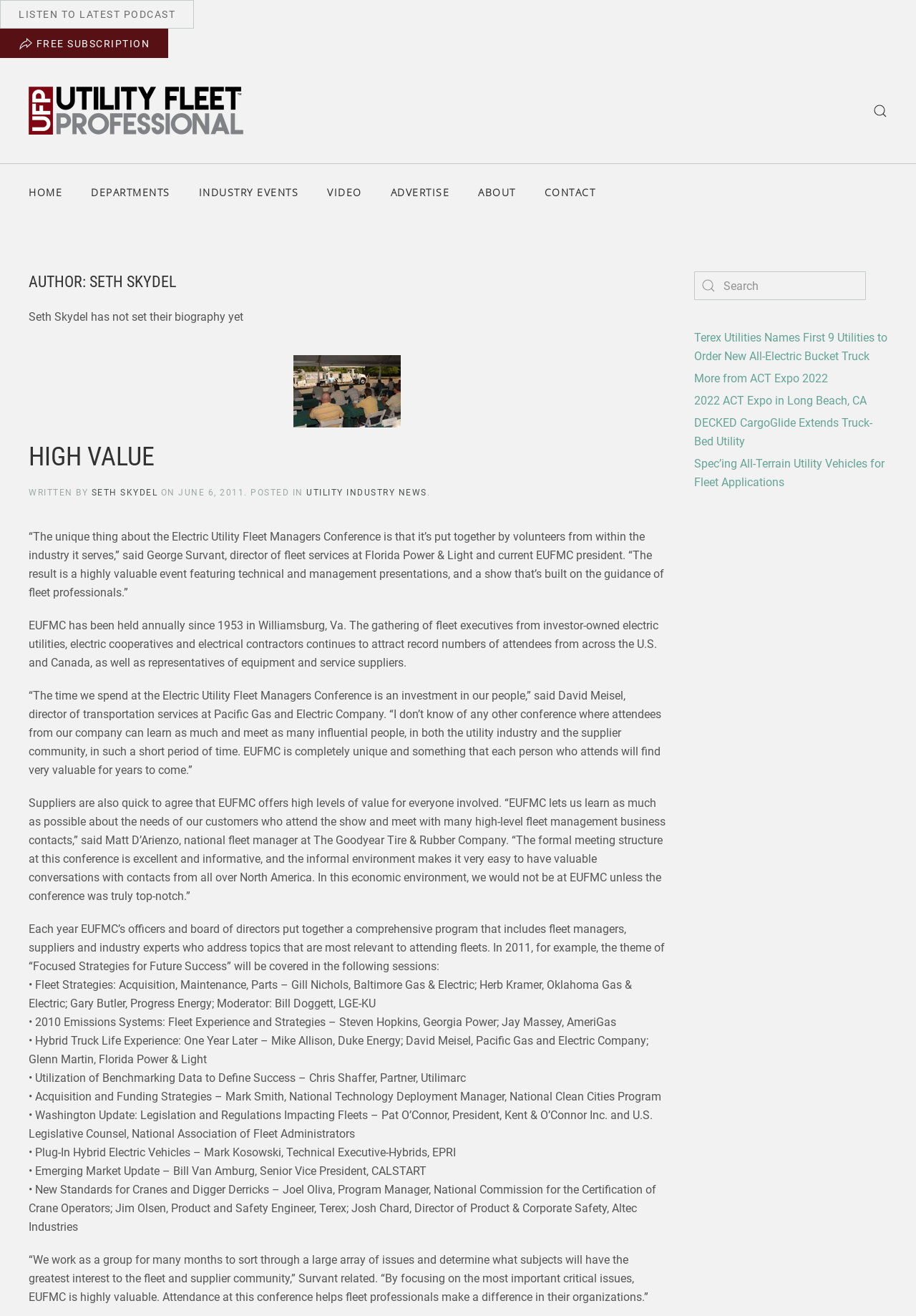Locate the bounding box coordinates of the element that needs to be clicked to carry out the instruction: "view more from ACT Expo 2022". The coordinates should be given as four float numbers ranging from 0 to 1, i.e., [left, top, right, bottom].

[0.758, 0.283, 0.904, 0.293]